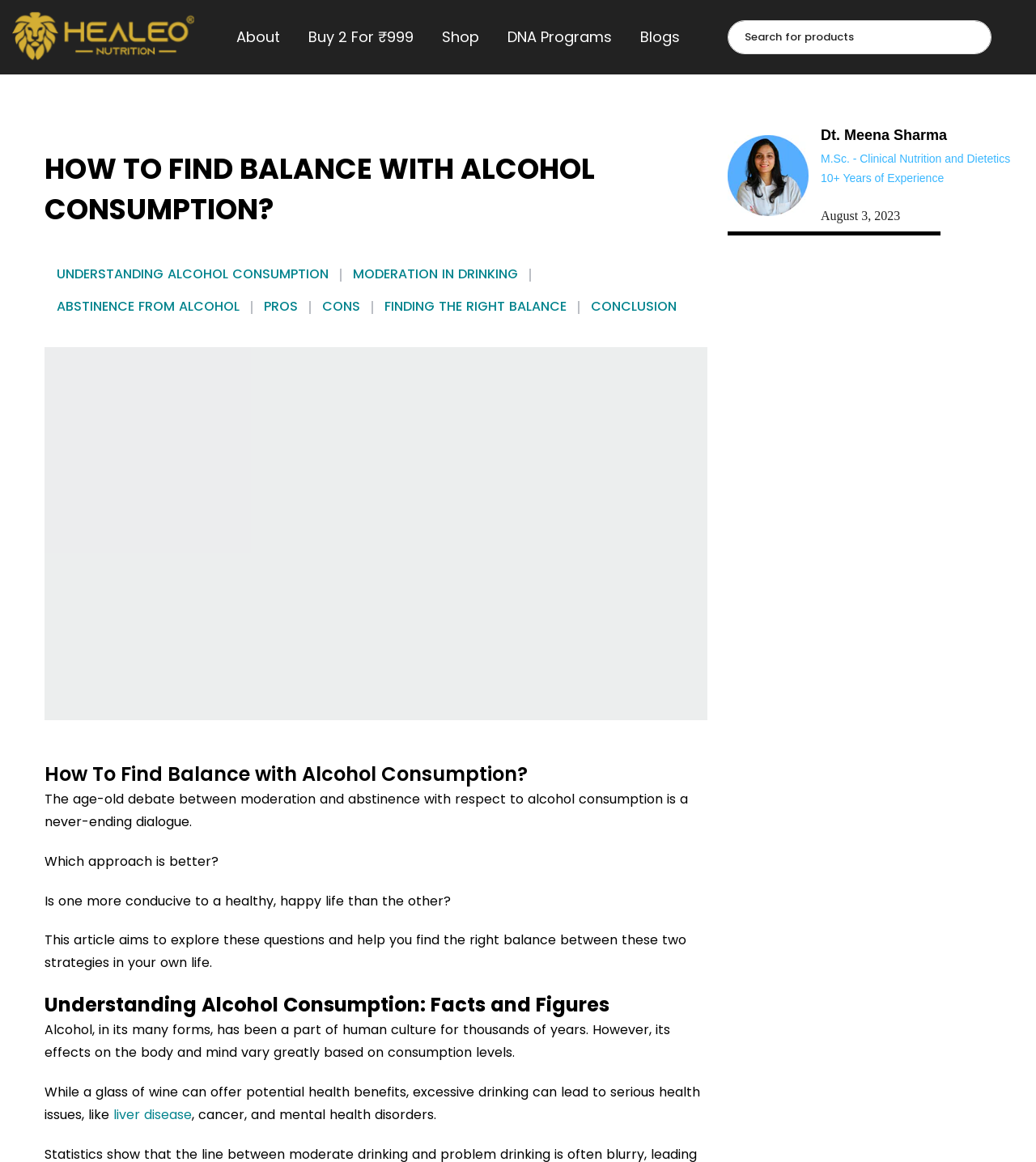Find the bounding box coordinates for the area that must be clicked to perform this action: "Click on 'About'".

[0.214, 0.0, 0.284, 0.064]